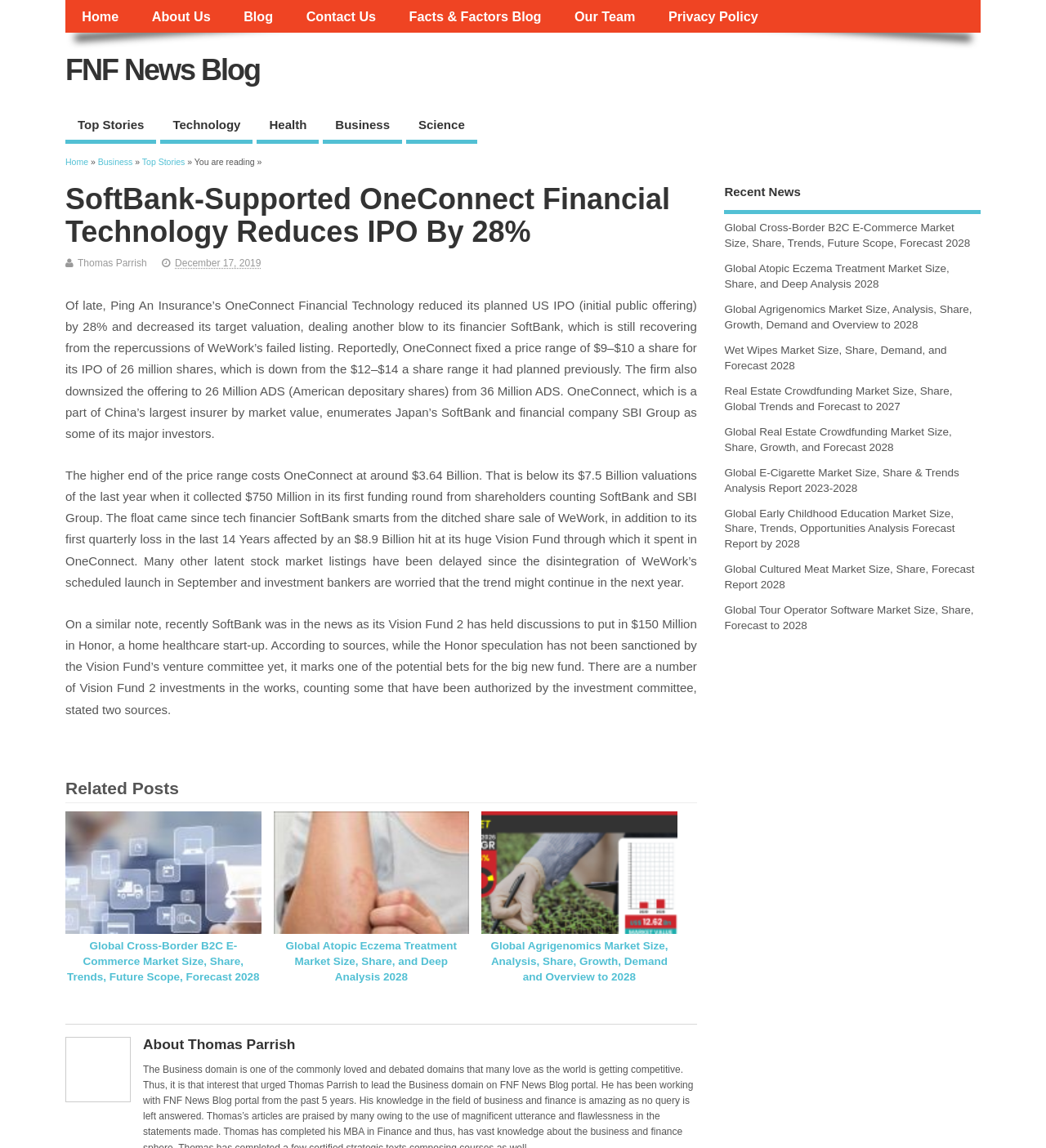Utilize the details in the image to give a detailed response to the question: What is the topic of the article?

I found the answer by reading the article title 'SoftBank-Supported OneConnect Financial Technology Reduces IPO By 28%' which indicates that the topic of the article is OneConnect Financial Technology.